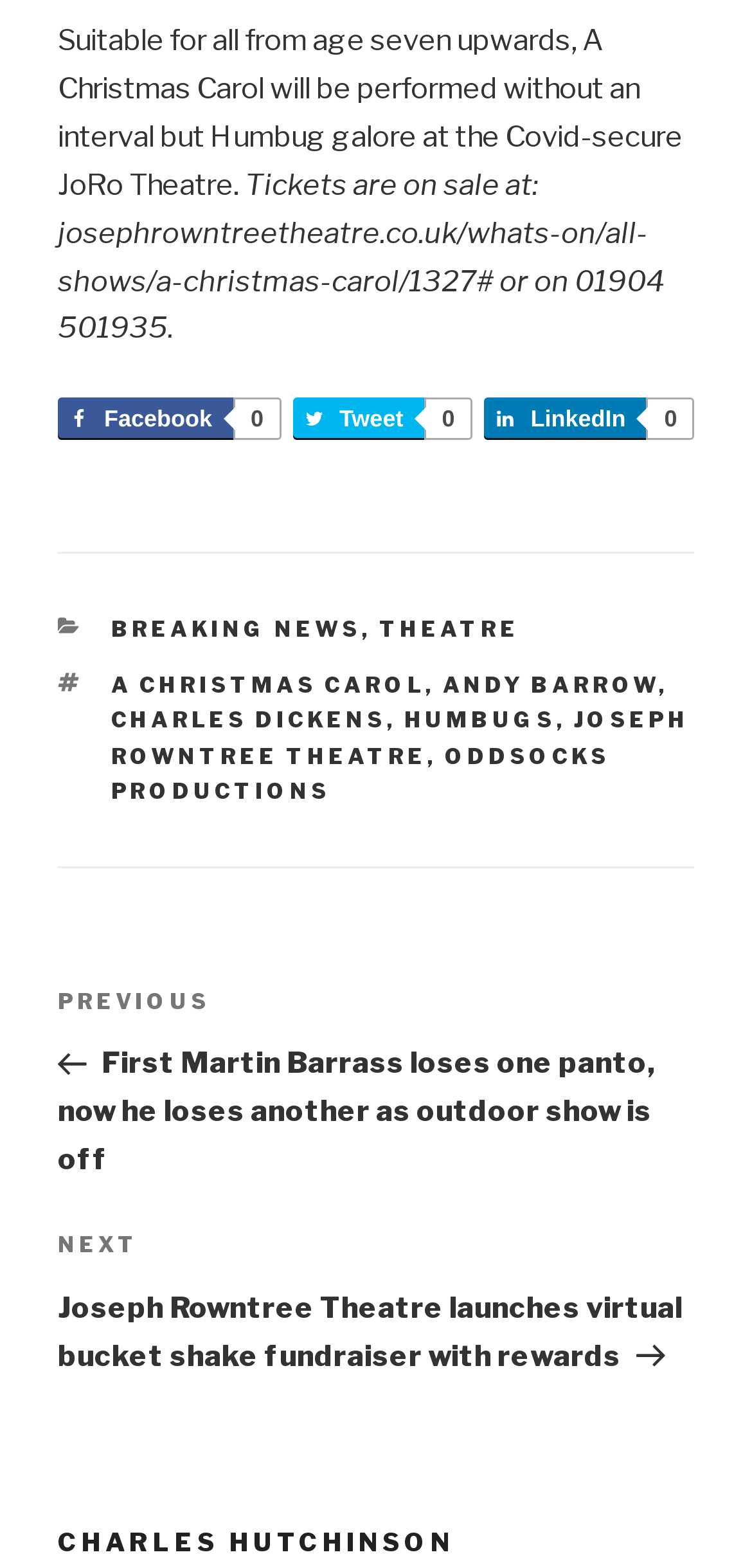Please specify the bounding box coordinates in the format (top-left x, top-left y, bottom-right x, bottom-right y), with values ranging from 0 to 1. Identify the bounding box for the UI component described as follows: Charles Dickens

[0.147, 0.451, 0.514, 0.468]